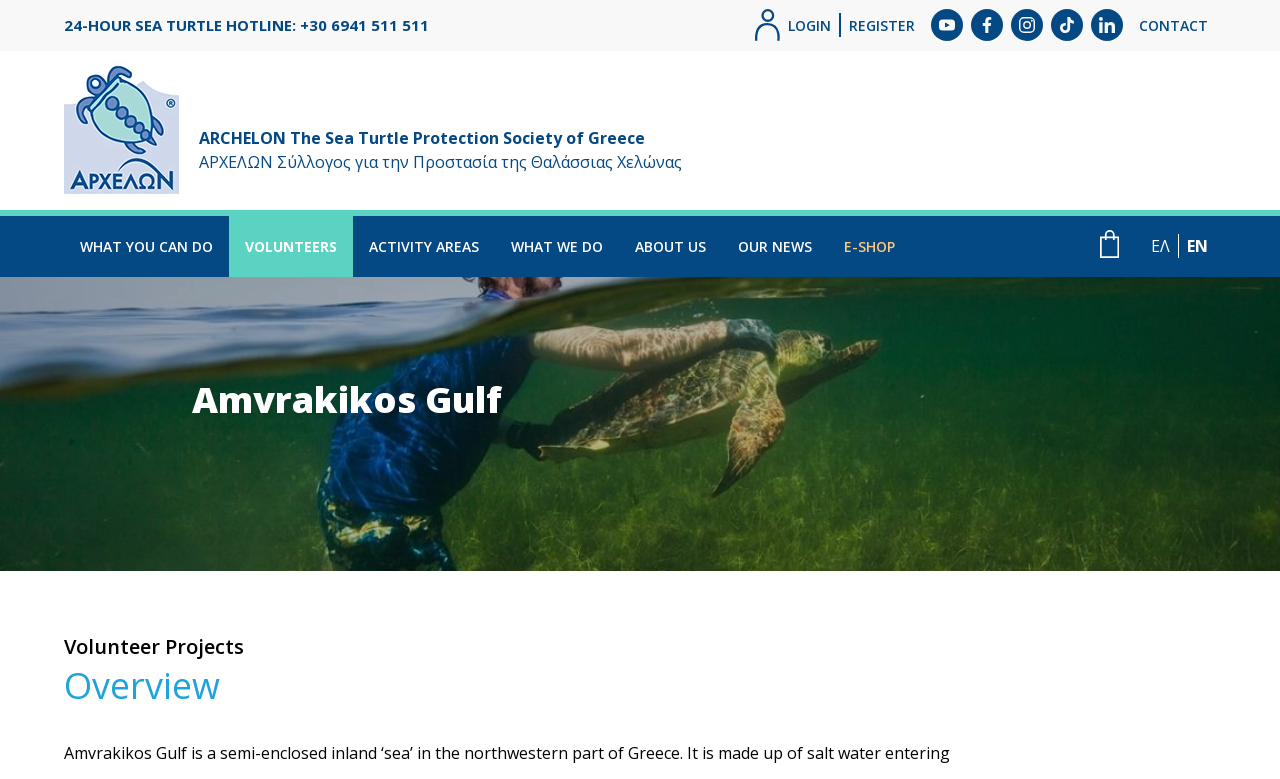Using the format (top-left x, top-left y, bottom-right x, bottom-right y), provide the bounding box coordinates for the described UI element. All values should be floating point numbers between 0 and 1: REGISTER

[0.663, 0.002, 0.715, 0.063]